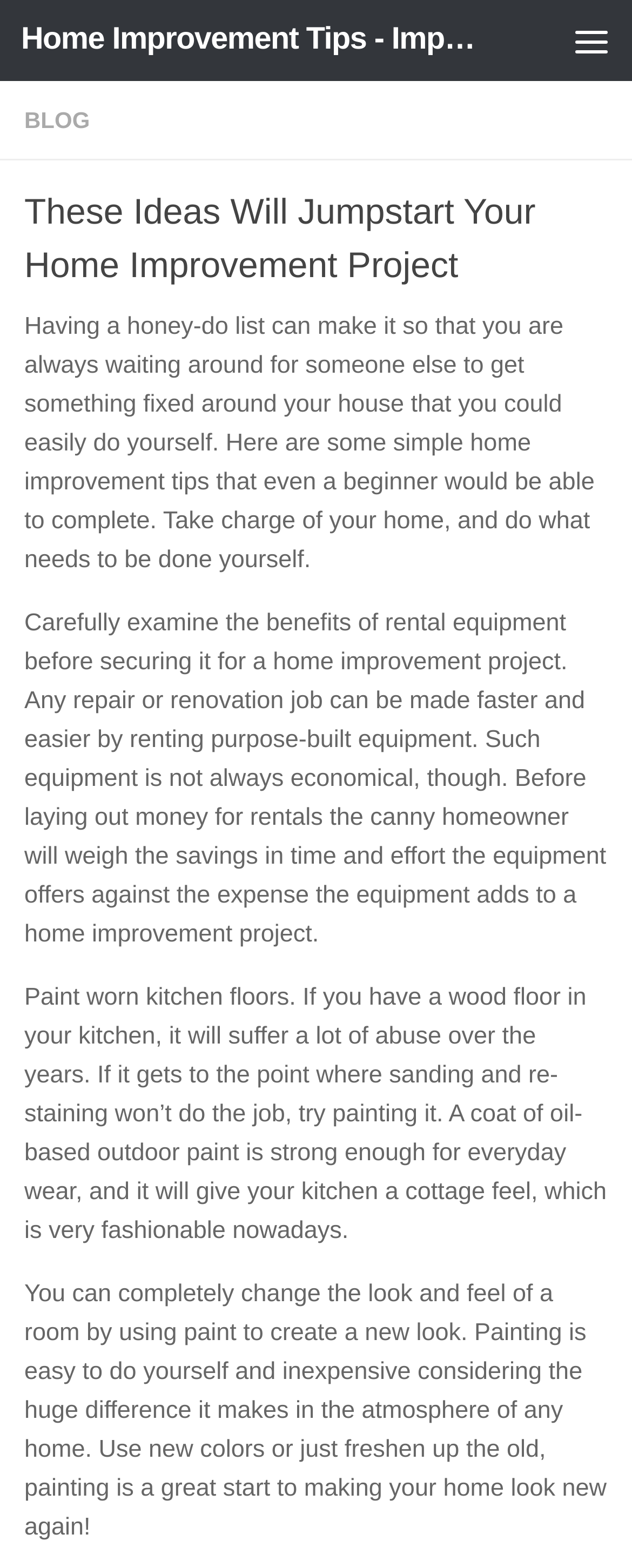How many home improvement tips are provided?
From the screenshot, provide a brief answer in one word or phrase.

4